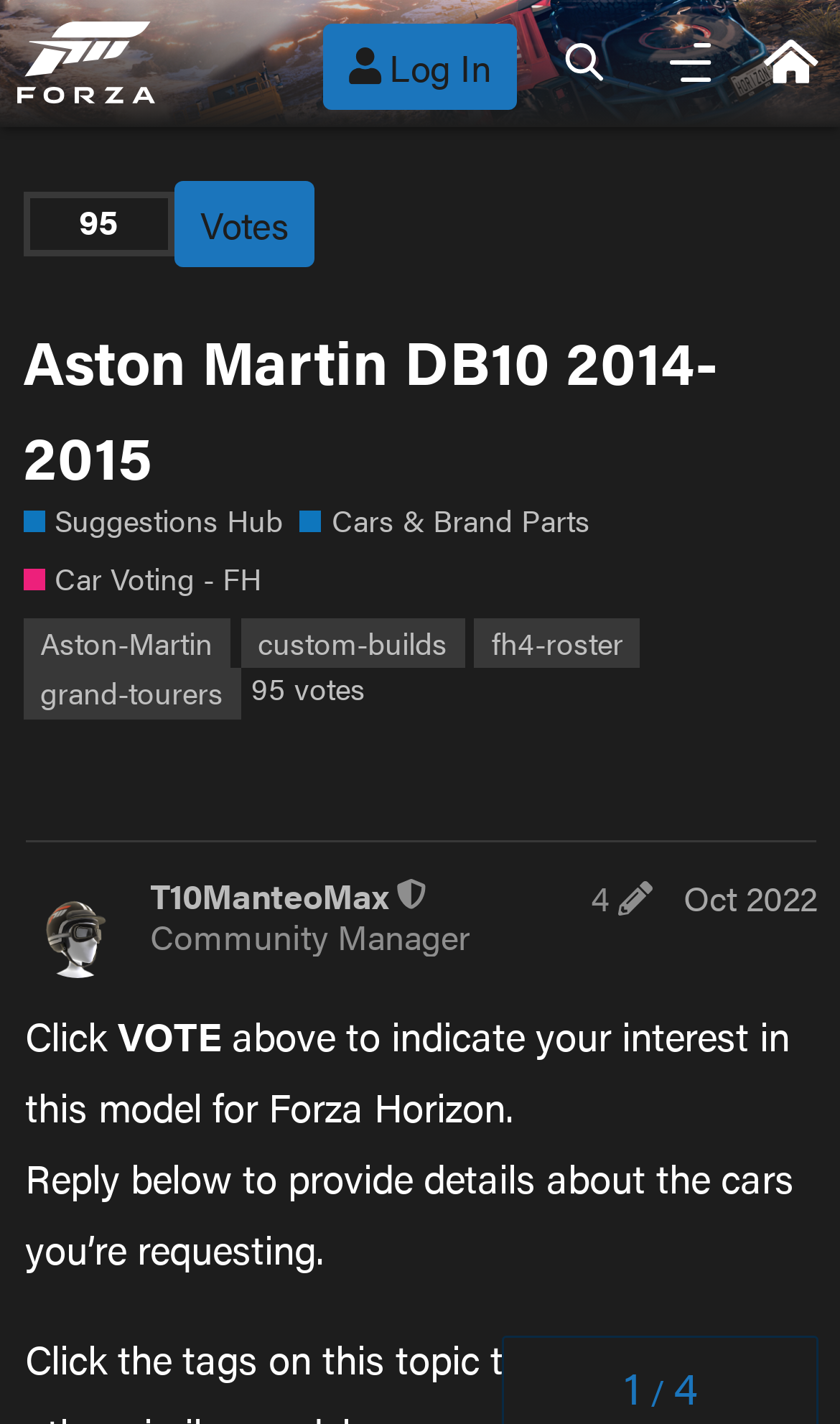Can you provide the bounding box coordinates for the element that should be clicked to implement the instruction: "Click the Votes button"?

[0.207, 0.127, 0.374, 0.187]